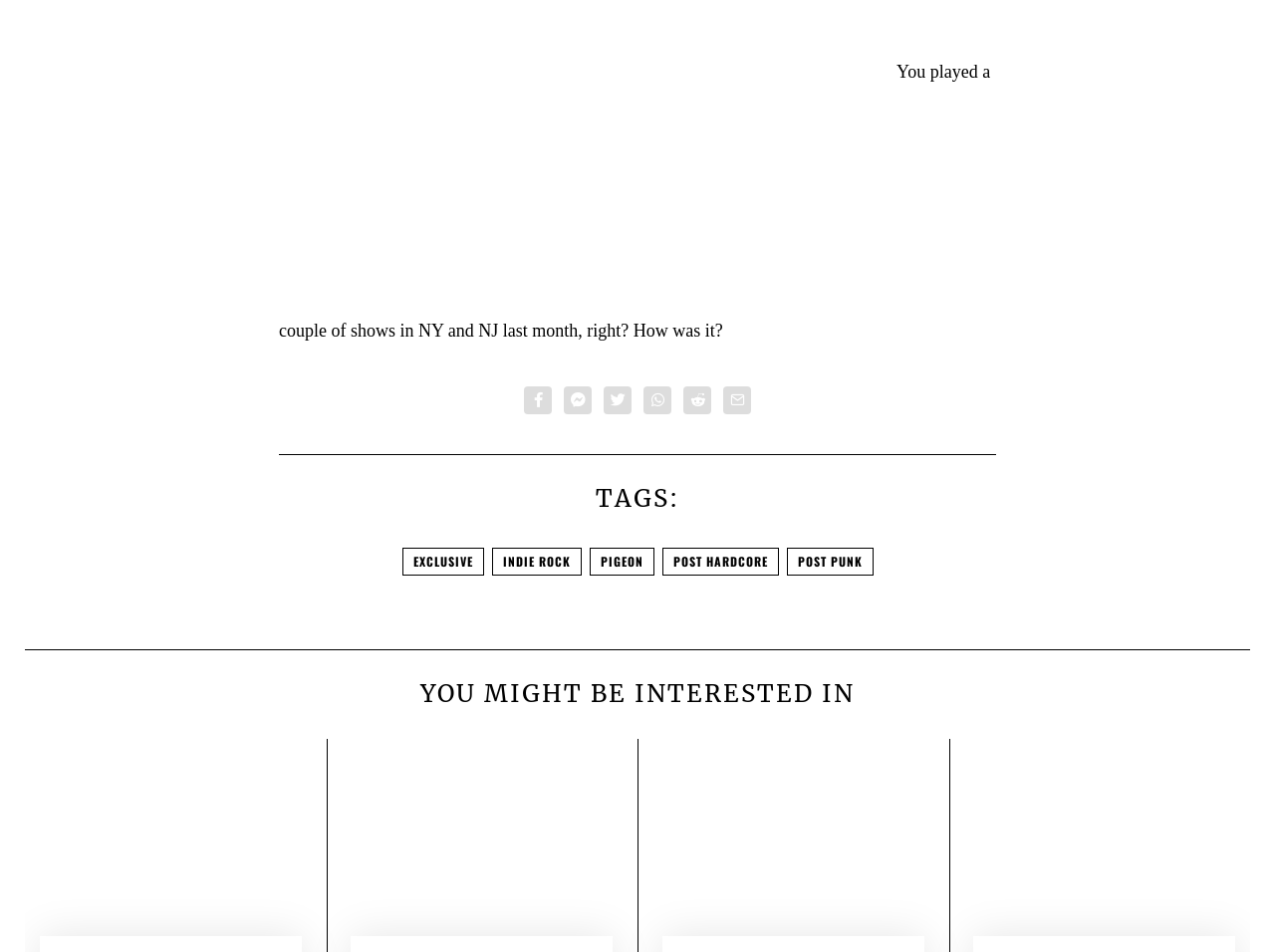Can you find the bounding box coordinates for the element to click on to achieve the instruction: "Read the article with POST PUNK tag"?

[0.617, 0.575, 0.685, 0.604]